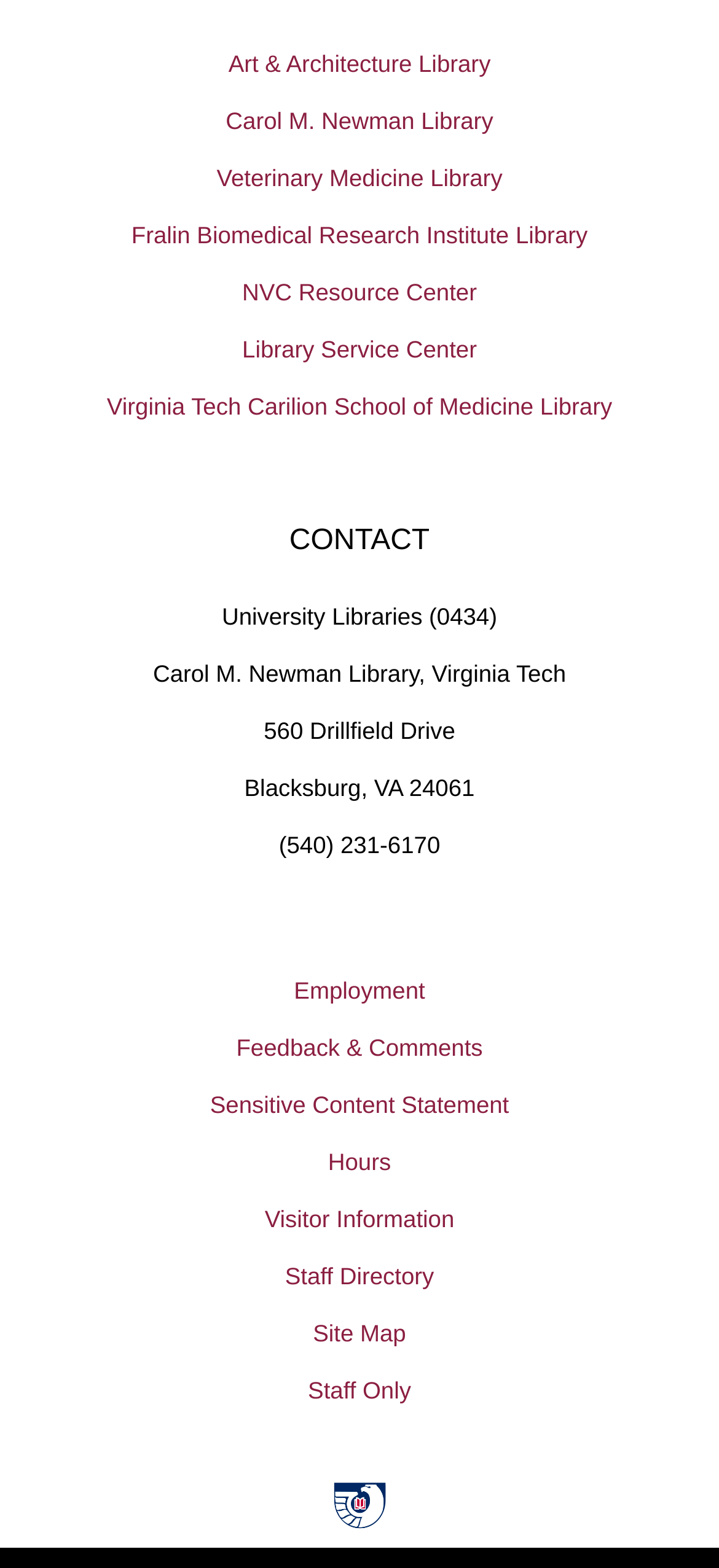Given the element description Site Map, identify the bounding box coordinates for the UI element on the webpage screenshot. The format should be (top-left x, top-left y, bottom-right x, bottom-right y), with values between 0 and 1.

[0.0, 0.832, 1.0, 0.869]